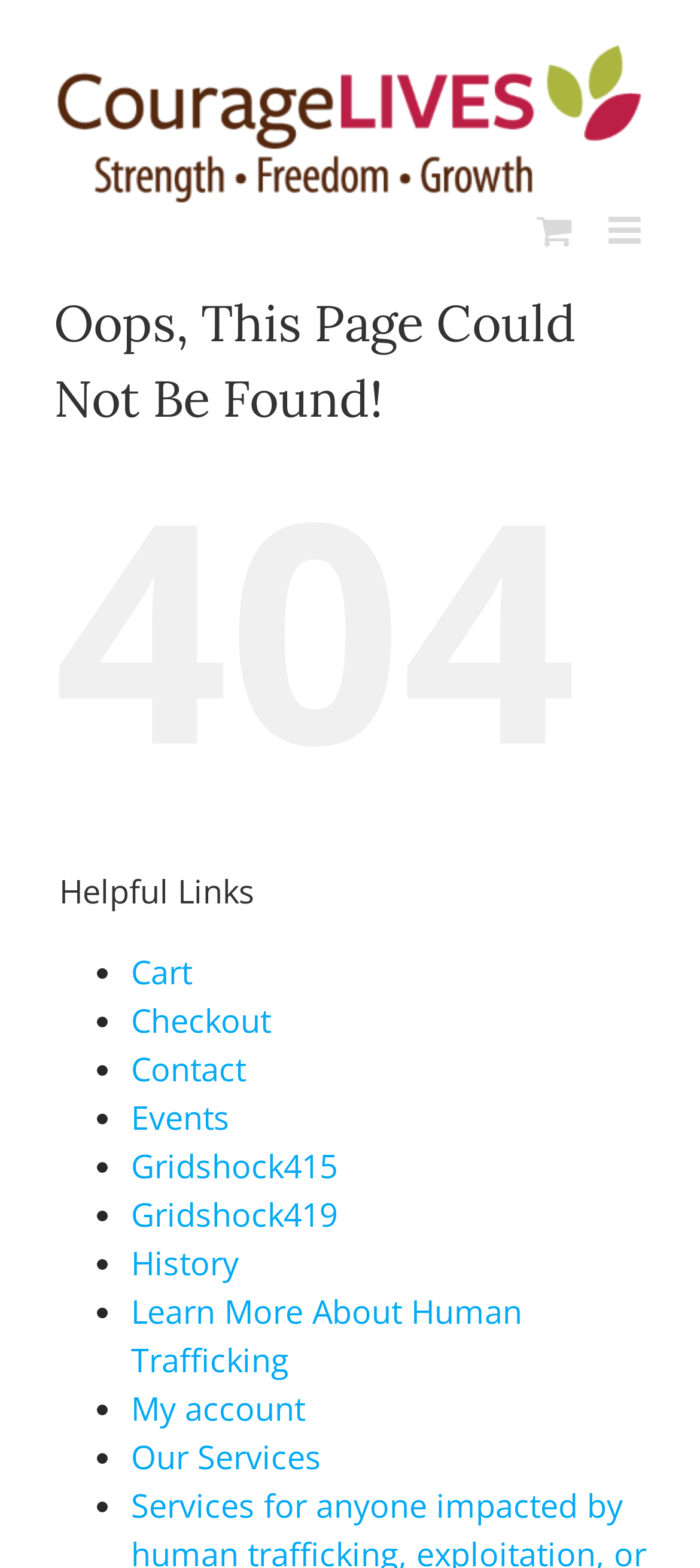Please provide the bounding box coordinate of the region that matches the element description: Minimalist Blog. Coordinates should be in the format (top-left x, top-left y, bottom-right x, bottom-right y) and all values should be between 0 and 1.

None